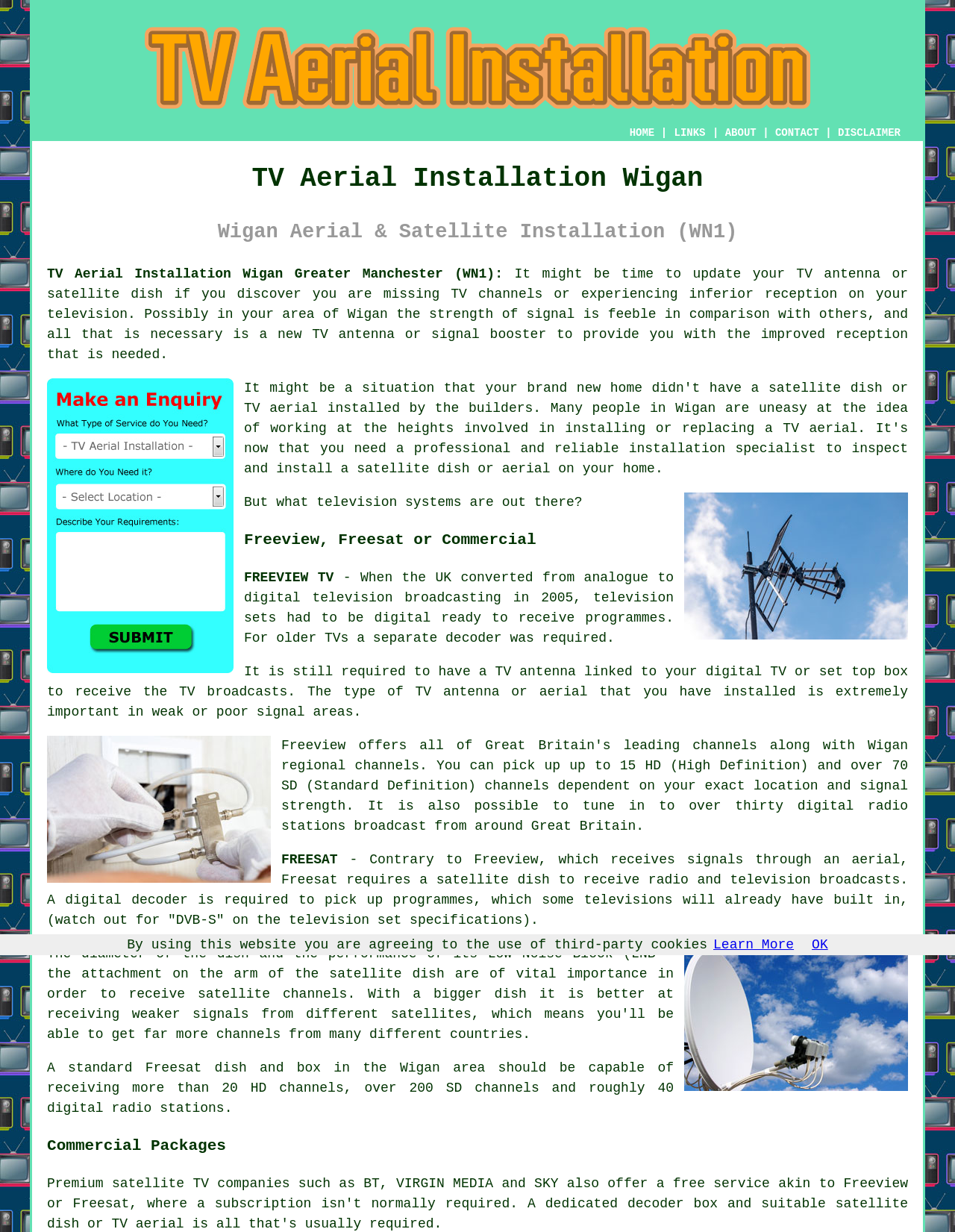Using the information shown in the image, answer the question with as much detail as possible: How many HD channels can a standard Freesat dish and box receive?

The webpage states that a standard Freesat dish and box in the Wigan area should be capable of receiving more than 20 HD channels, along with over 200 SD channels and roughly 40 digital radio stations.